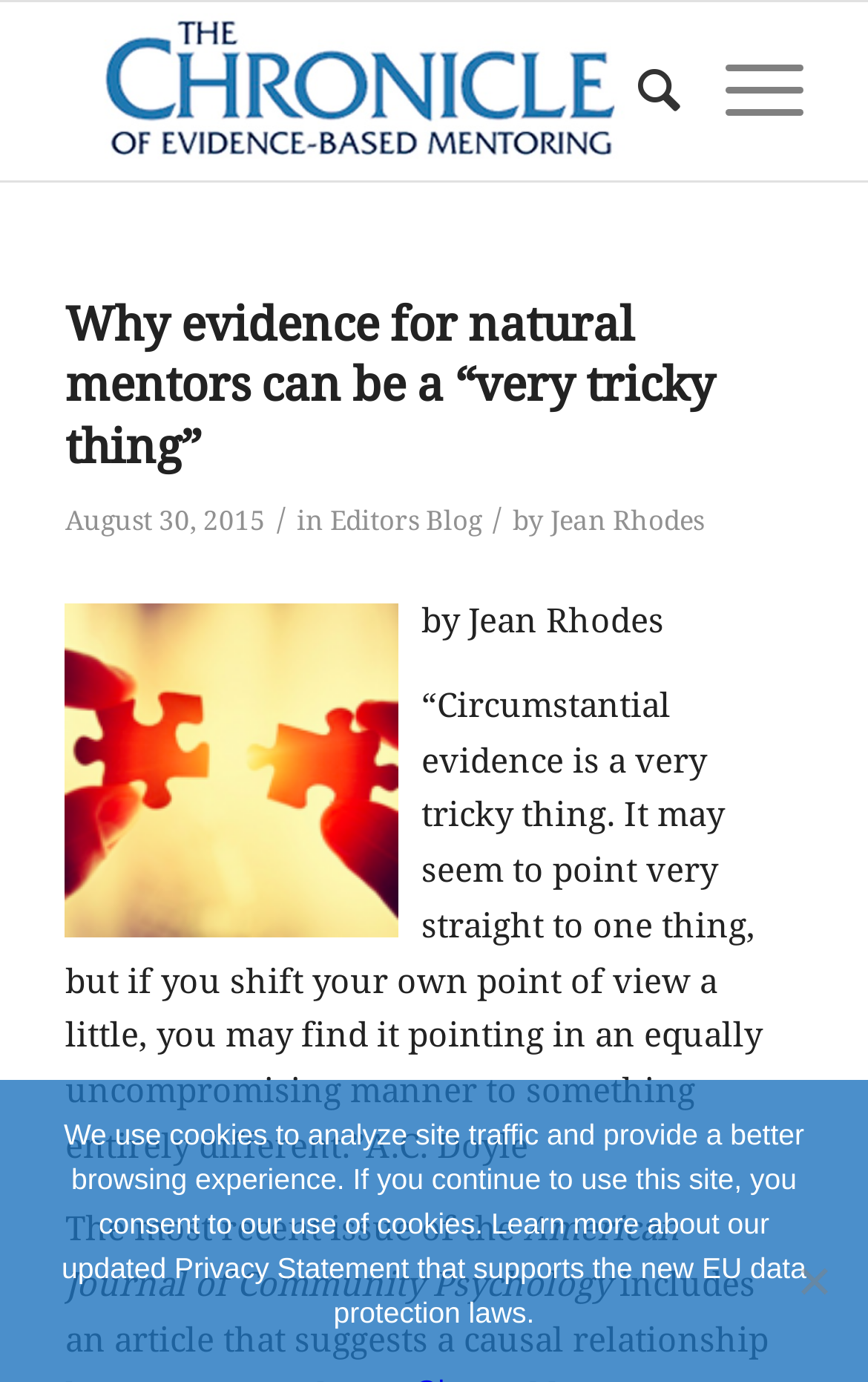Refer to the element description Search and identify the corresponding bounding box in the screenshot. Format the coordinates as (top-left x, top-left y, bottom-right x, bottom-right y) with values in the range of 0 to 1.

[0.684, 0.002, 0.784, 0.131]